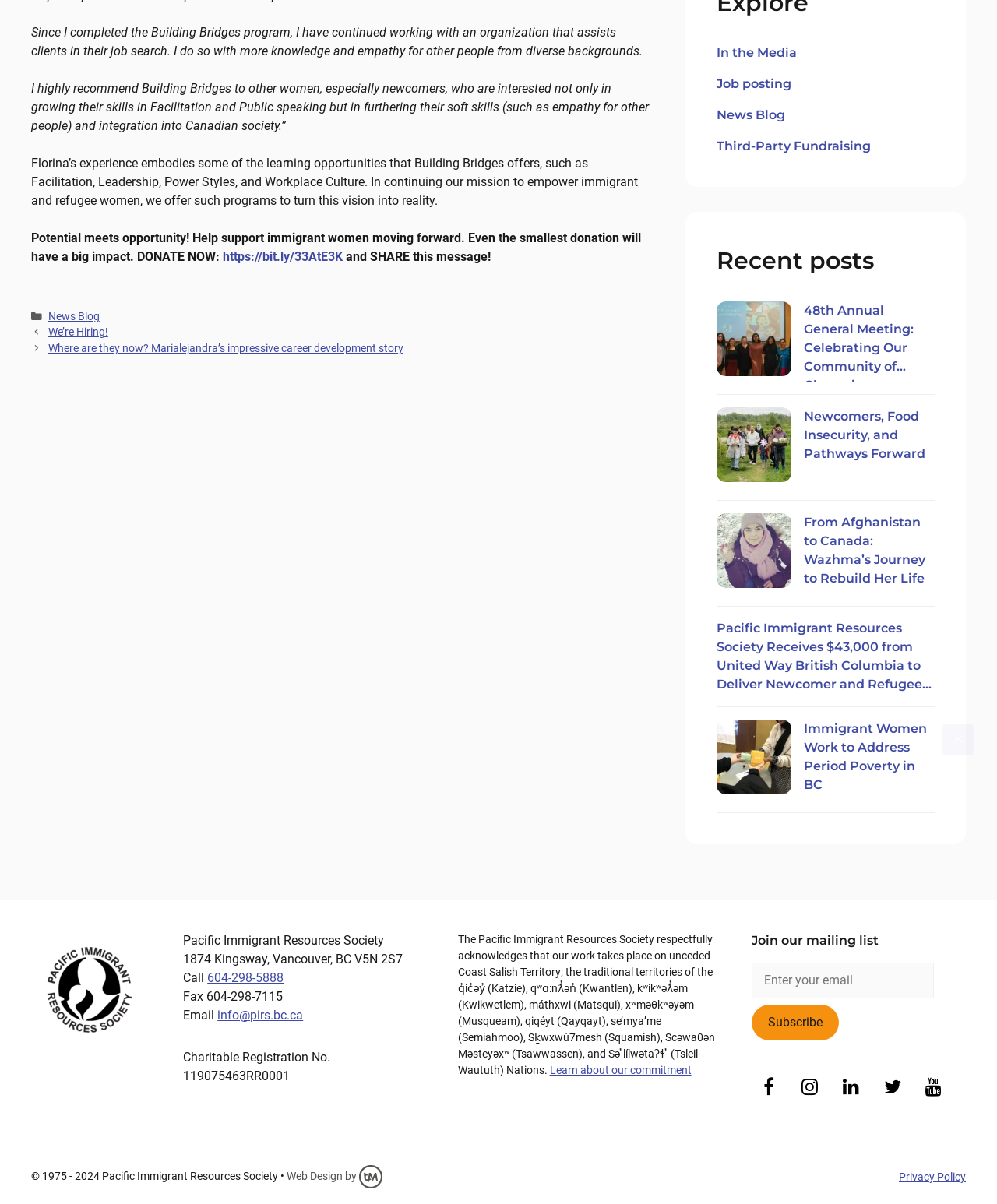What is the name of the organization?
Please give a detailed and elaborate answer to the question based on the image.

The name of the organization can be found in the footer section of the webpage, where it is written 'Pacific Immigrant Resources Society' along with the address and contact information.